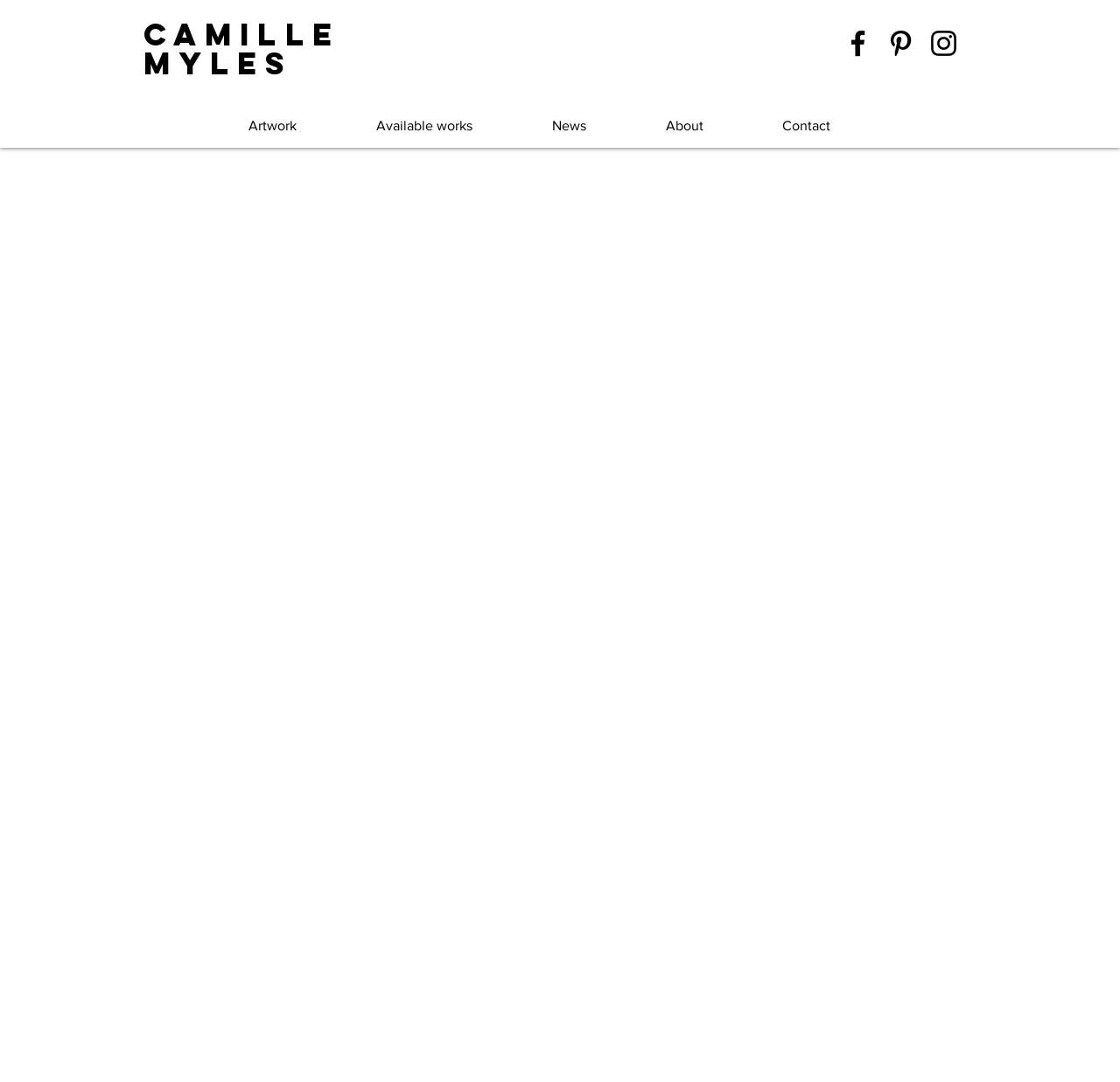Given the webpage screenshot and the description, determine the bounding box coordinates (top-left x, top-left y, bottom-right x, bottom-right y) that define the location of the UI element matching this description: Camille Myles

[0.128, 0.017, 0.304, 0.076]